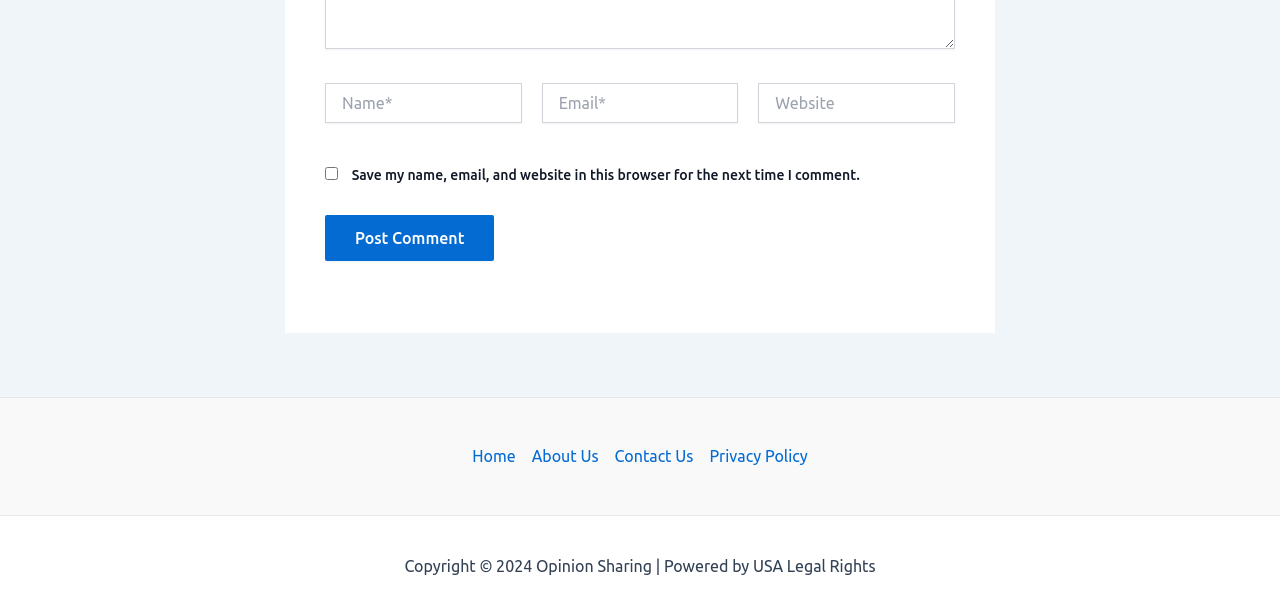Please give the bounding box coordinates of the area that should be clicked to fulfill the following instruction: "Input your email". The coordinates should be in the format of four float numbers from 0 to 1, i.e., [left, top, right, bottom].

[0.423, 0.135, 0.577, 0.2]